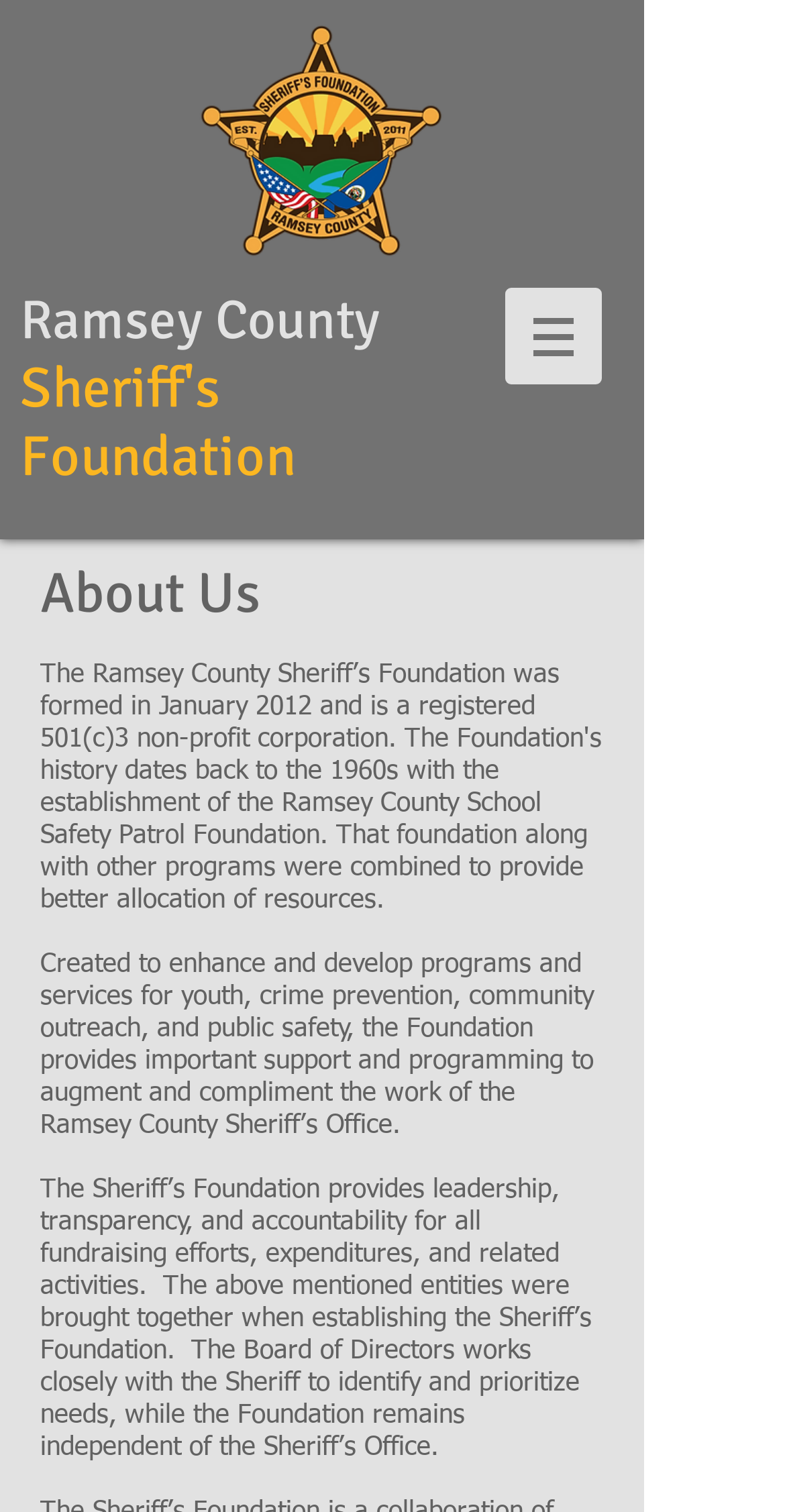Provide a one-word or short-phrase response to the question:
What is the purpose of the Foundation?

To enhance and develop programs and services